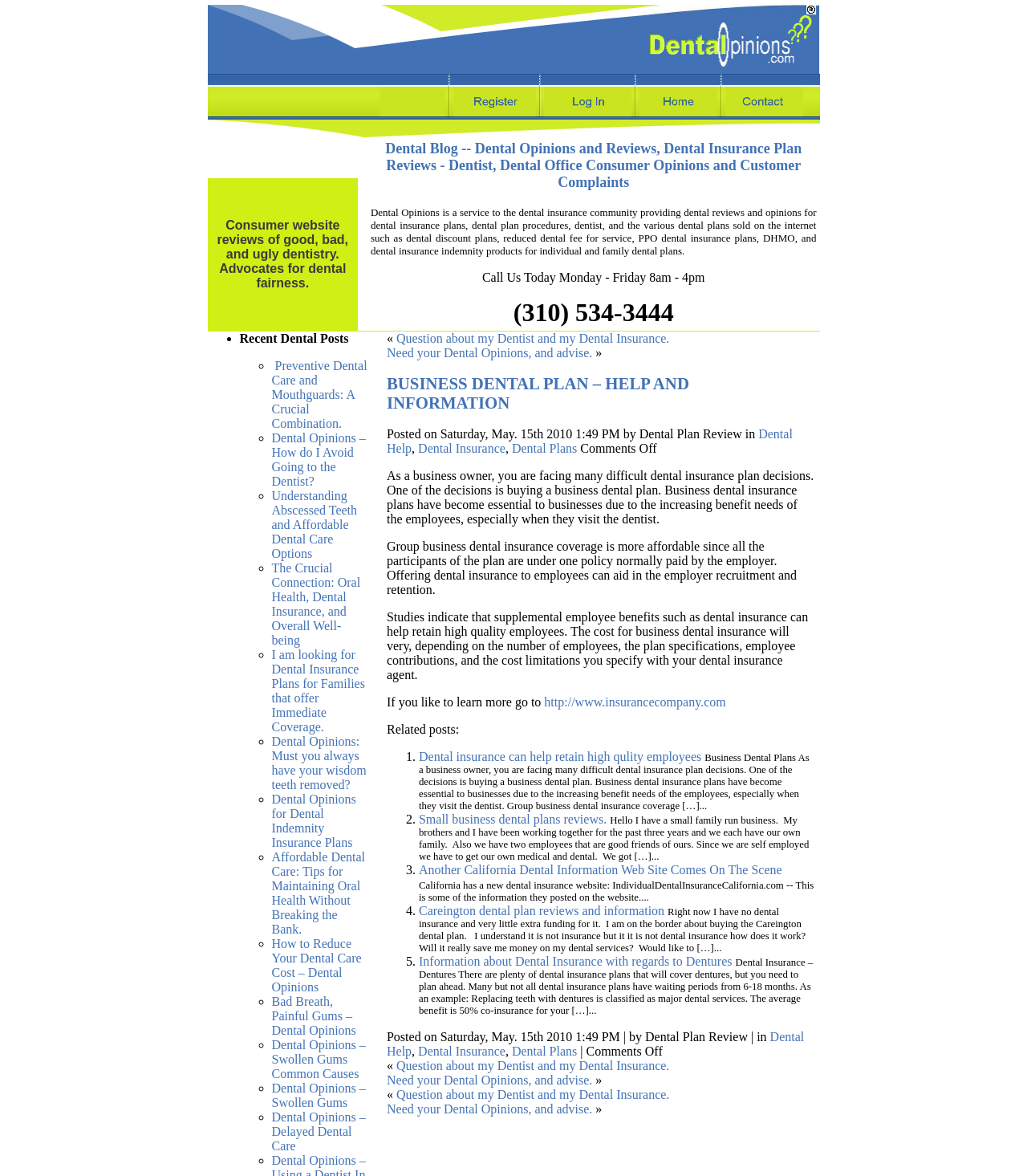Please find the bounding box coordinates of the element that needs to be clicked to perform the following instruction: "View the 'Recent Dental Posts' section". The bounding box coordinates should be four float numbers between 0 and 1, represented as [left, top, right, bottom].

[0.233, 0.282, 0.358, 0.294]